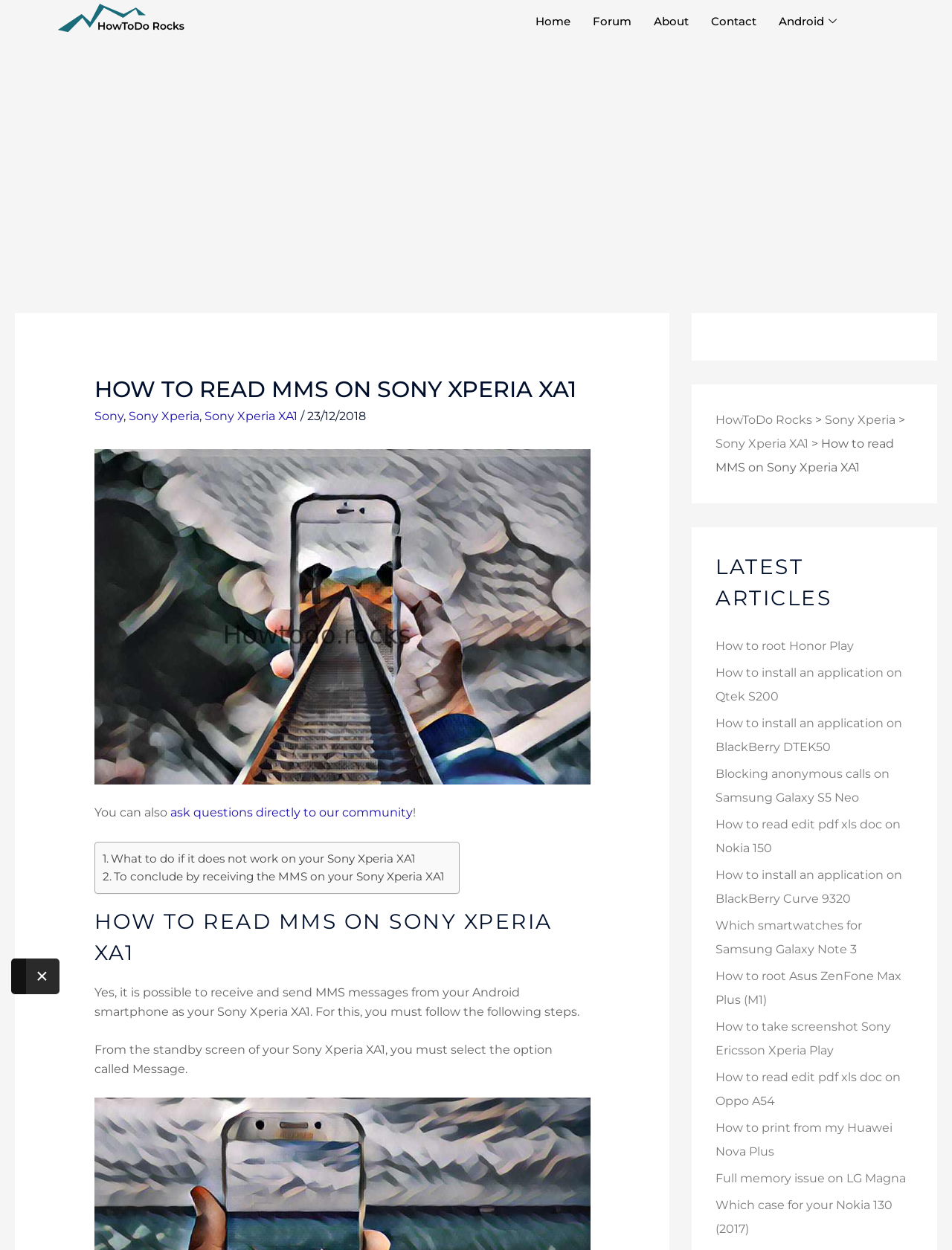What is the option called on the Sony Xperia XA1 standby screen?
Use the information from the screenshot to give a comprehensive response to the question.

According to the article, from the standby screen of the Sony Xperia XA1, you must select the option called 'Message' to read MMS.